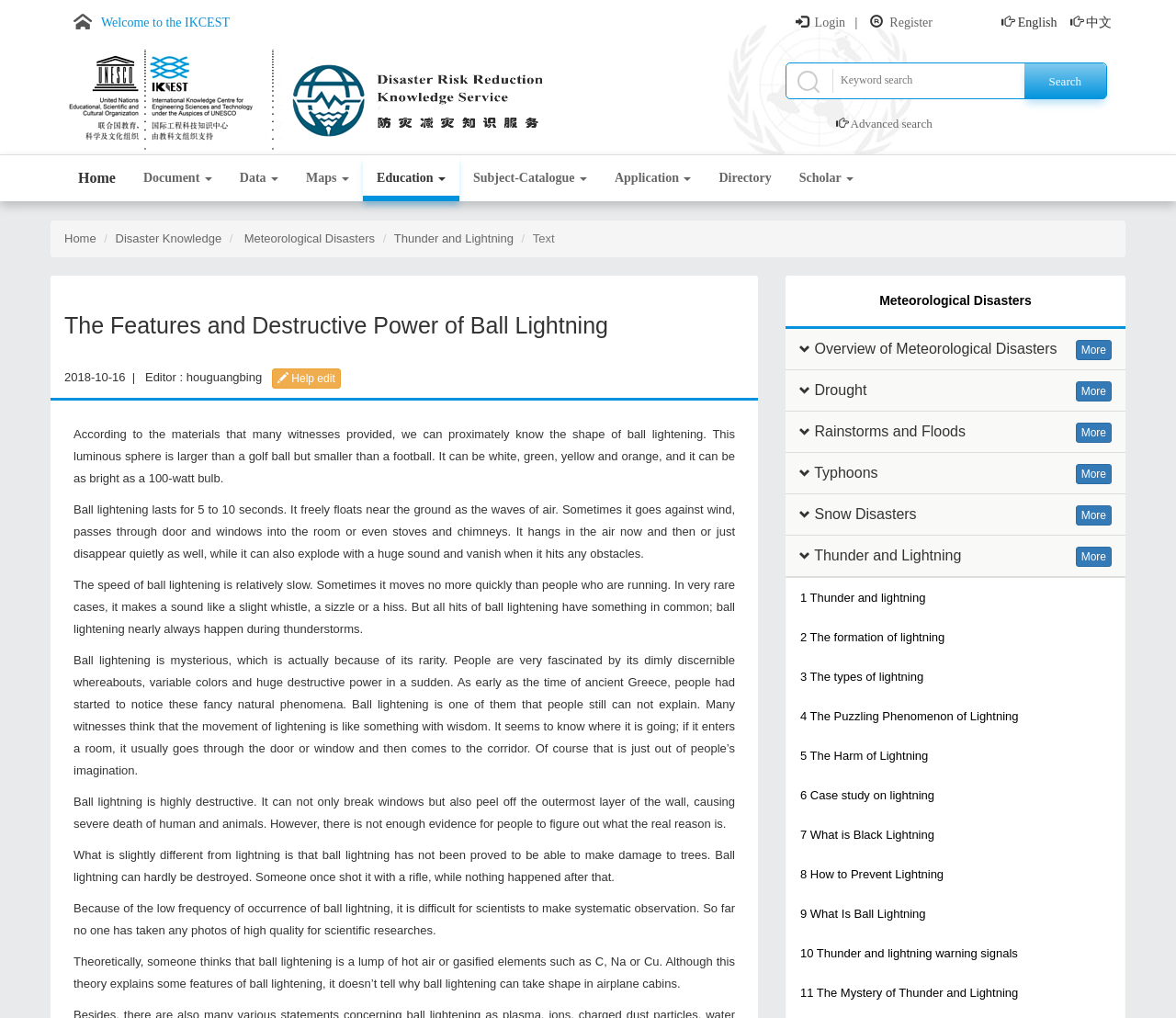Determine the main headline of the webpage and provide its text.

The Features and Destructive Power of Ball Lightning